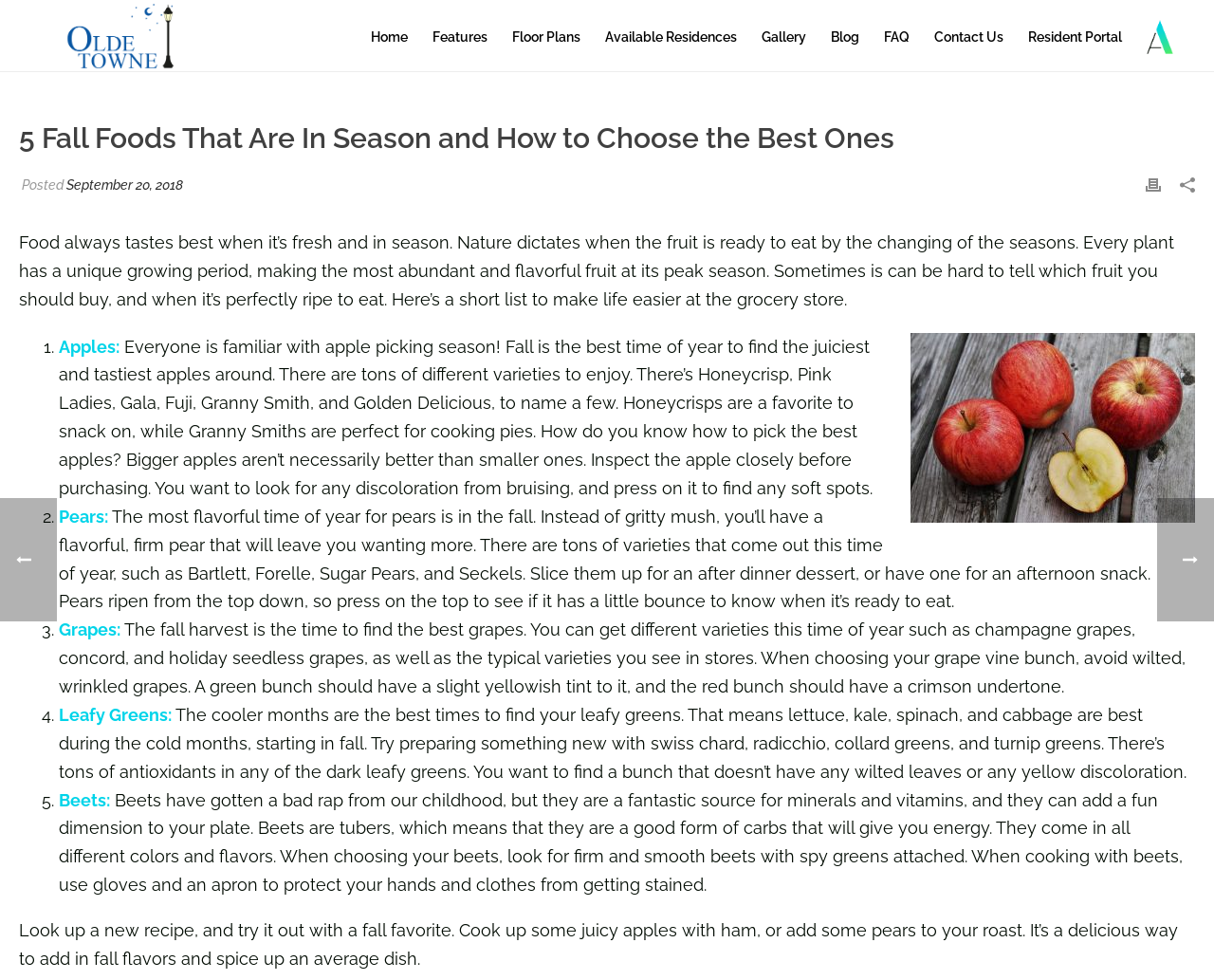Provide a one-word or one-phrase answer to the question:
What is the main topic of this article?

Fall foods